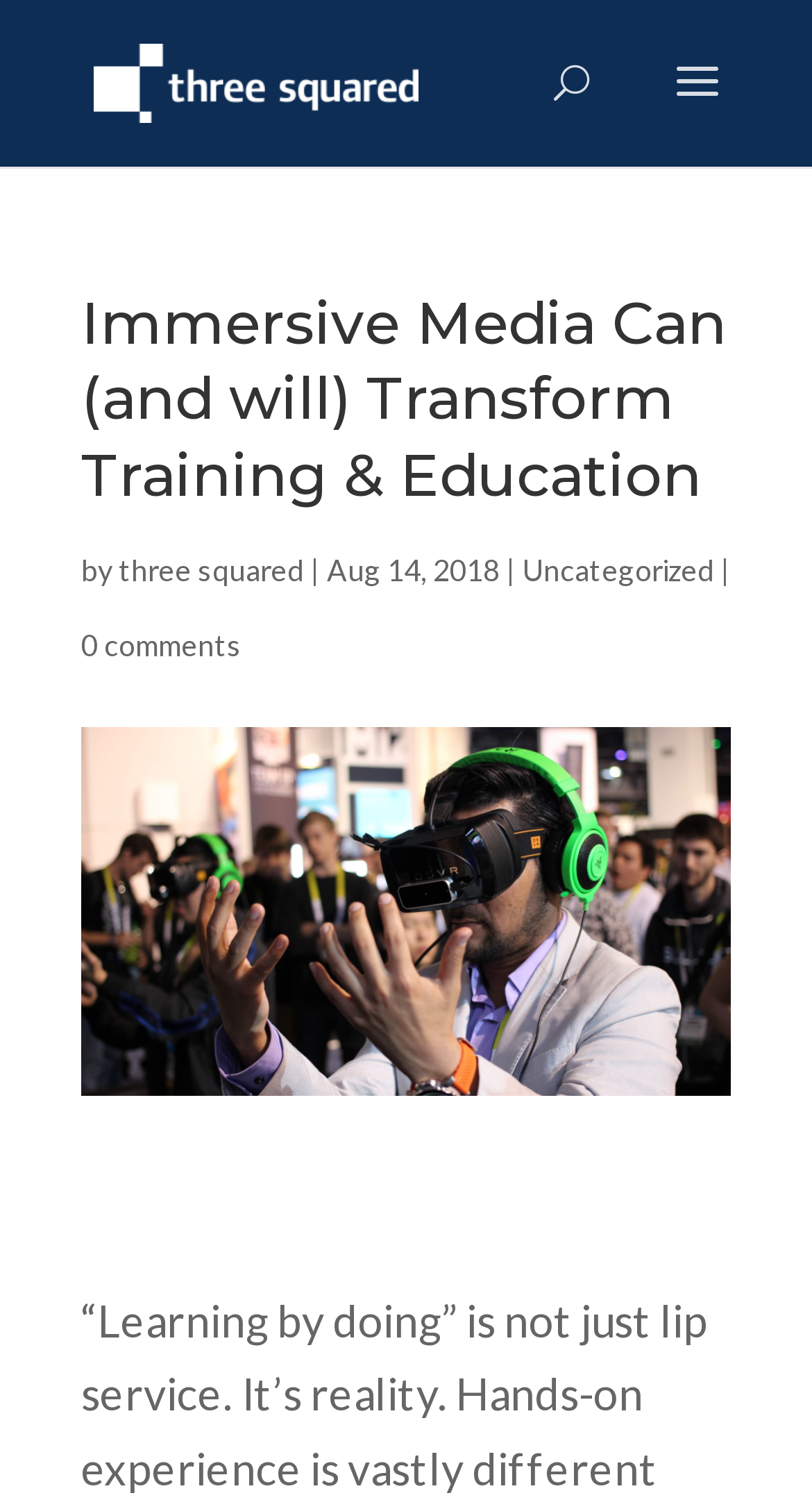Produce a meticulous description of the webpage.

The webpage appears to be a blog post or article titled "Immersive Media Can (and will) Transform Training & Education" from a website called "three squared". At the top left of the page, there is a logo or icon of "three squared" accompanied by a link to the website. 

Below the logo, there is a search bar that spans almost half of the page width, located at the top center of the page. 

The main content of the page starts with a heading that occupies most of the page width, followed by the author's name "by three squared" and the publication date "Aug 14, 2018" on the same line. The author's name and publication date are separated by a vertical line. 

On the same line as the publication date, there is a category link "Uncategorized" located at the top right of the page. Below the heading, there is a link to "0 comments" at the top left of the page, indicating that there are no comments on the article yet.

The meta description suggests that the article discusses the importance of hands-on experience in learning and how it differs from passive listening.